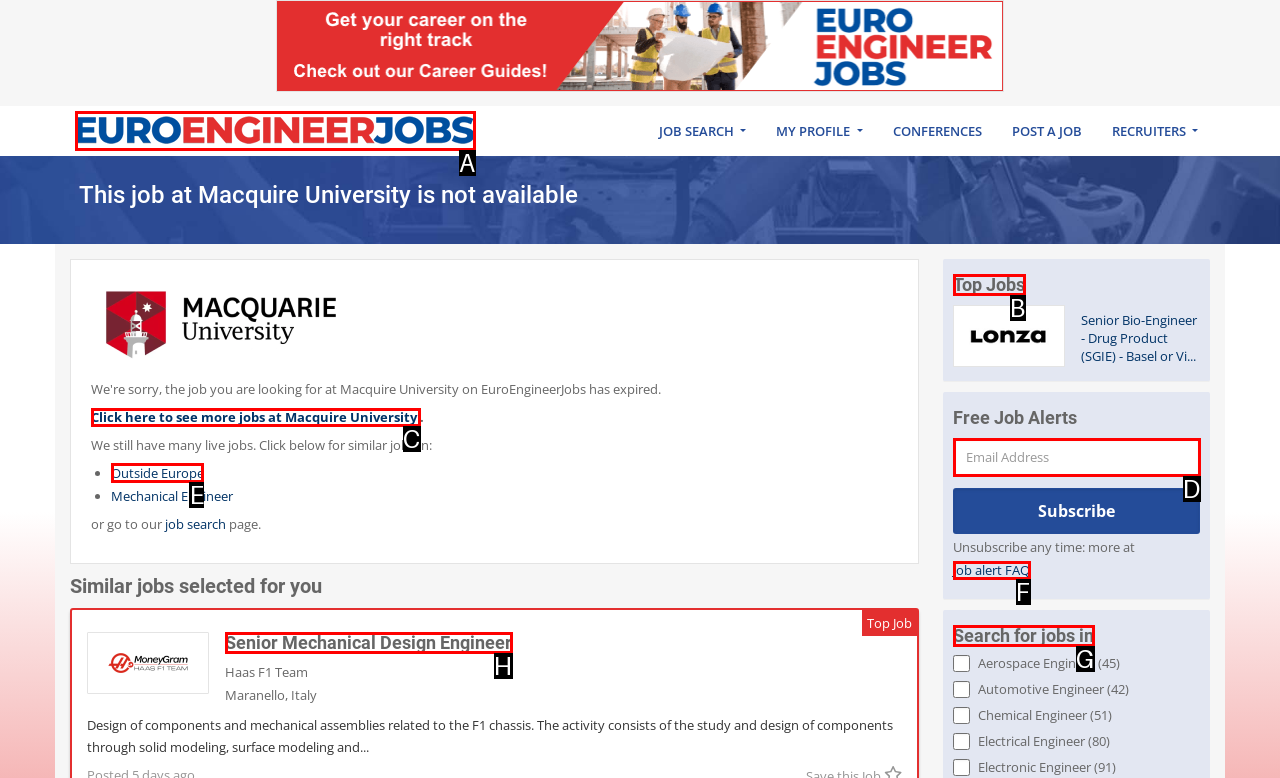What is the letter of the UI element you should click to Search for jobs in Outside Europe? Provide the letter directly.

E